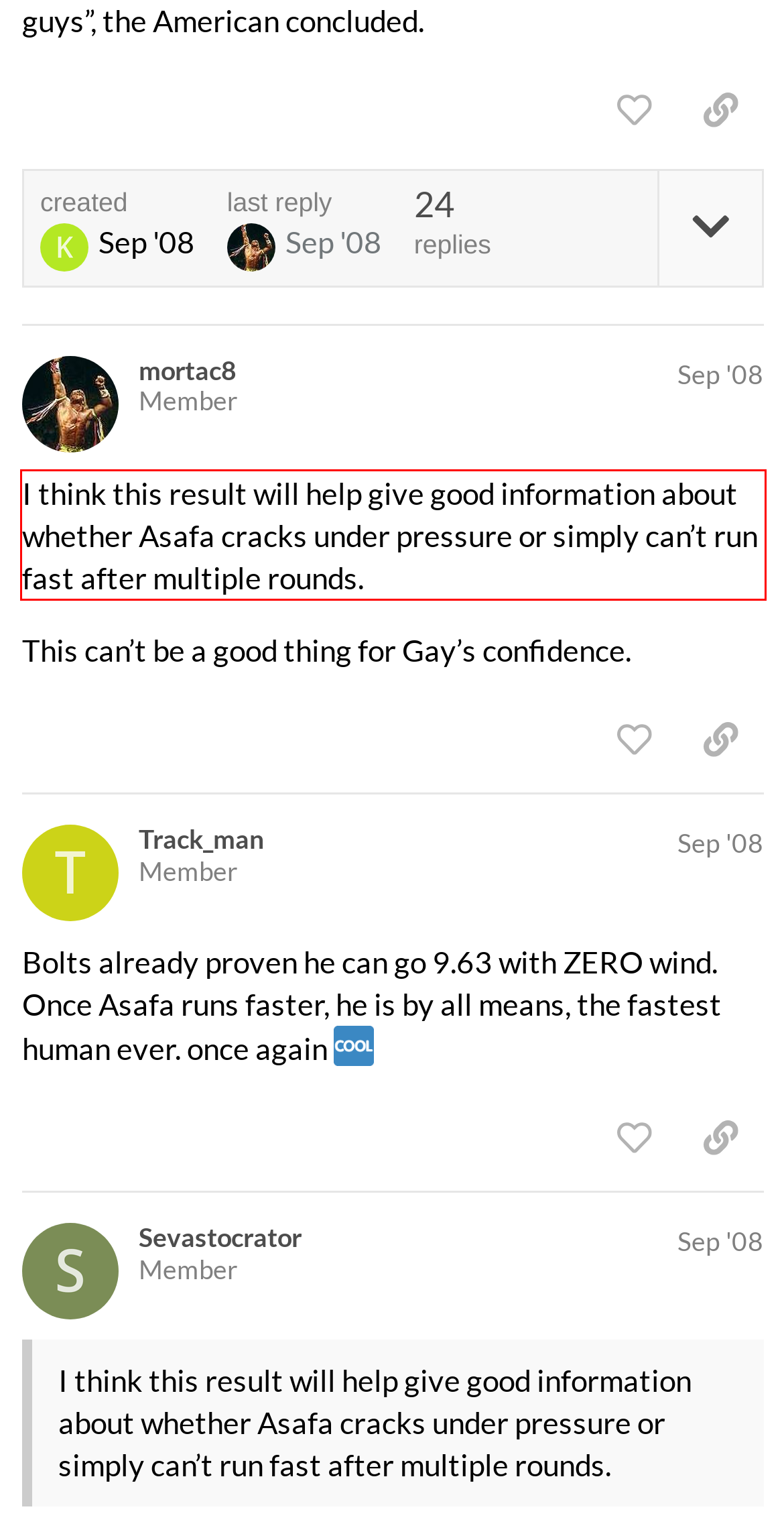You are presented with a webpage screenshot featuring a red bounding box. Perform OCR on the text inside the red bounding box and extract the content.

I think this result will help give good information about whether Asafa cracks under pressure or simply can’t run fast after multiple rounds.